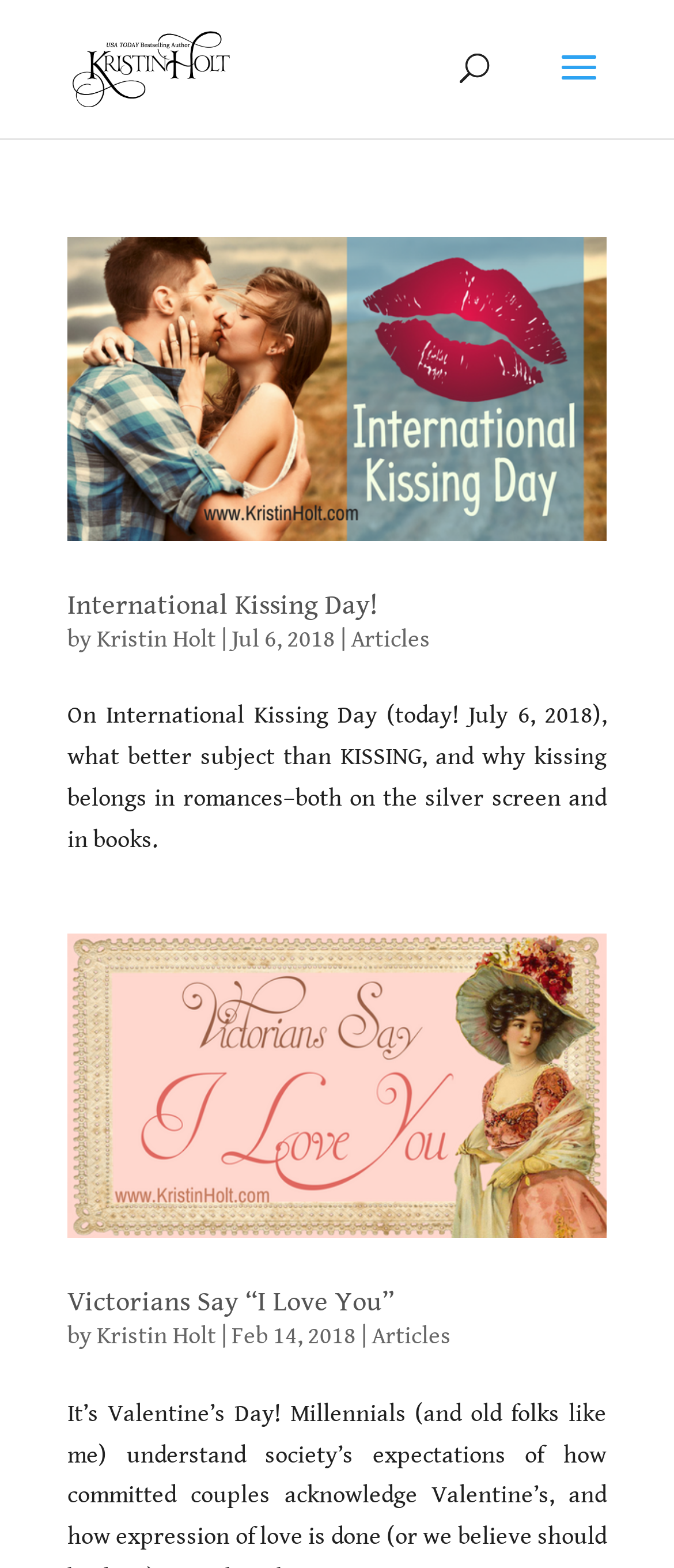Please identify the bounding box coordinates of the element on the webpage that should be clicked to follow this instruction: "search for something". The bounding box coordinates should be given as four float numbers between 0 and 1, formatted as [left, top, right, bottom].

[0.5, 0.0, 0.9, 0.001]